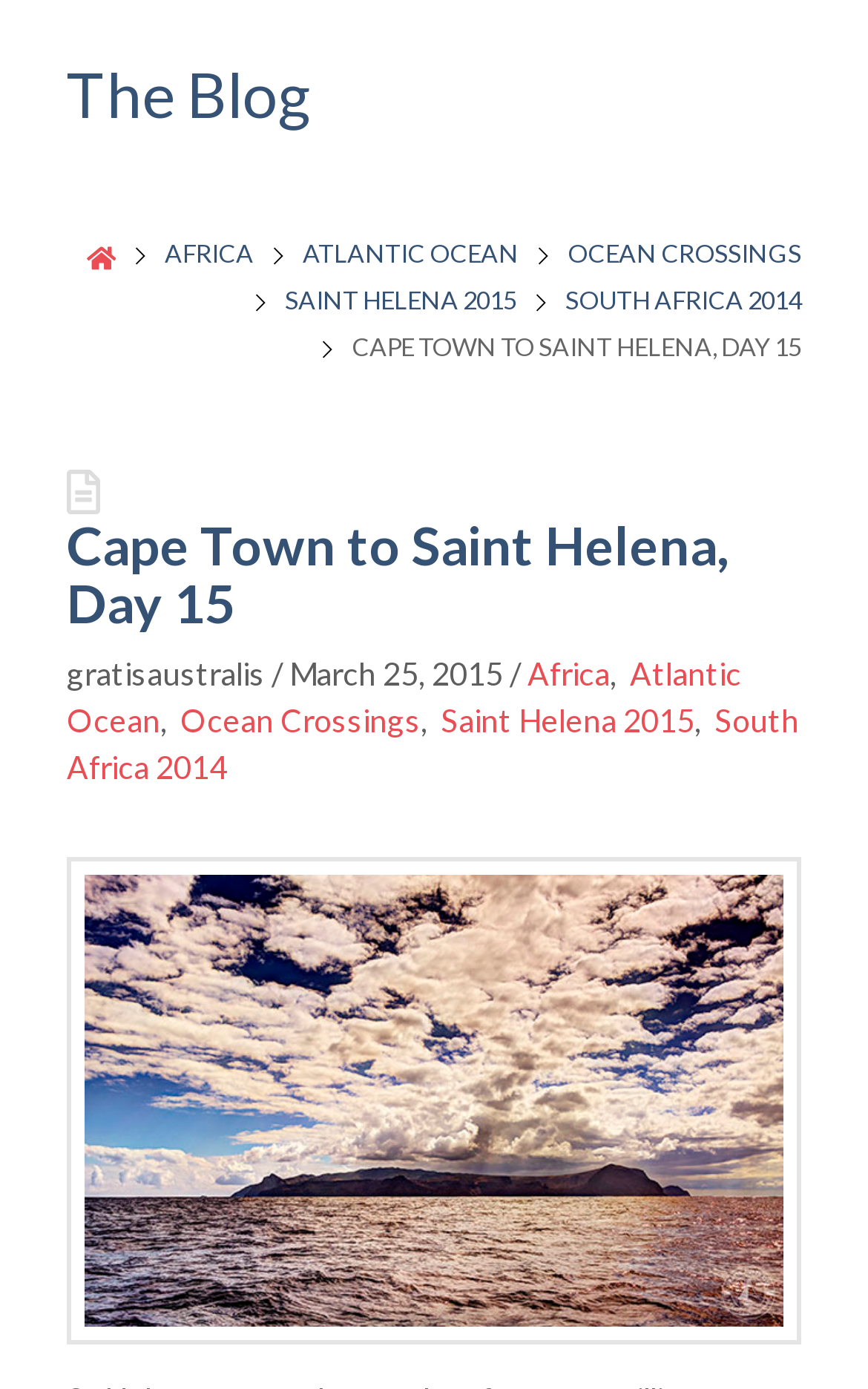Determine the bounding box for the UI element that matches this description: "Atlantic Ocean".

[0.349, 0.17, 0.597, 0.197]